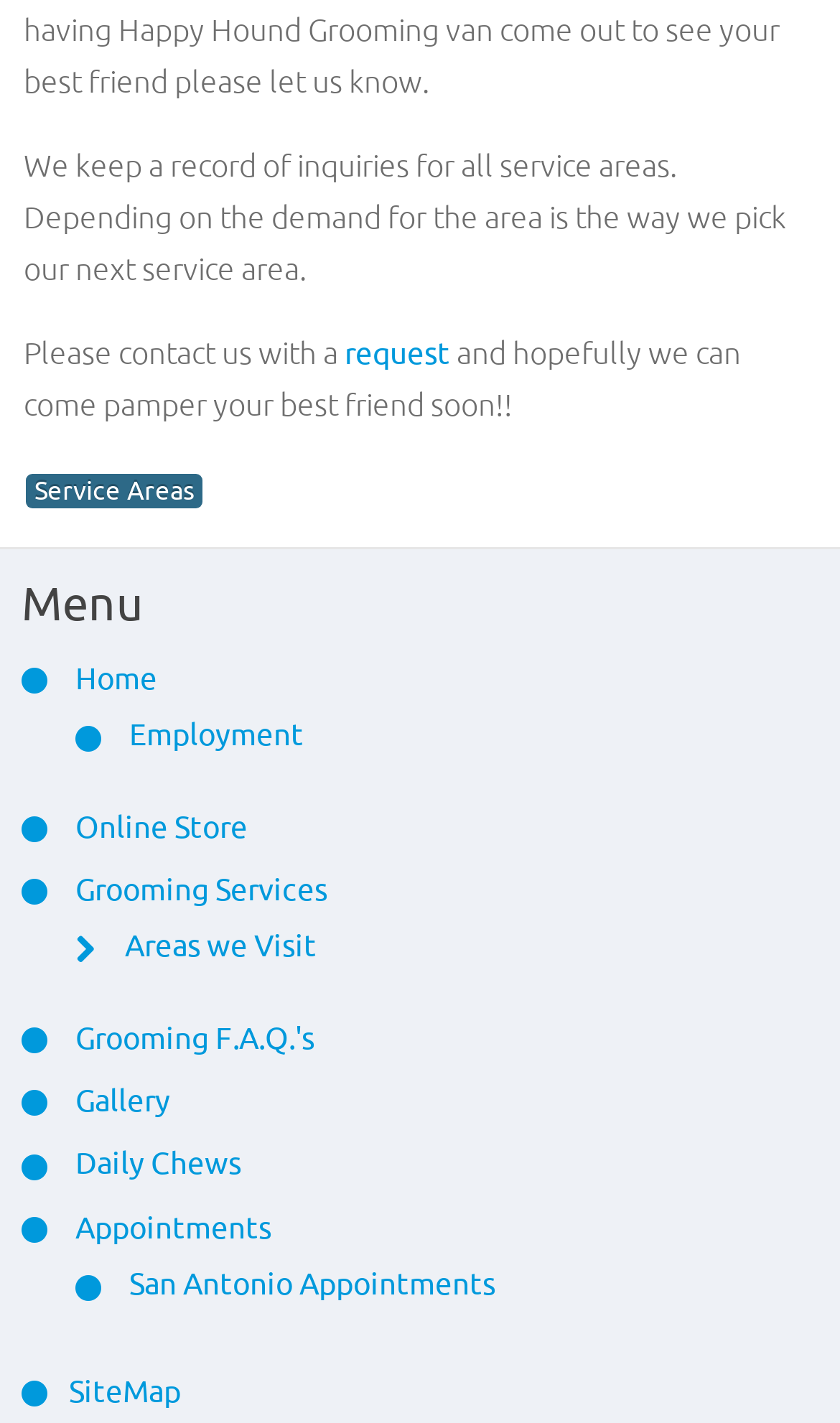What is the purpose of contacting the website?
Use the image to answer the question with a single word or phrase.

Request service